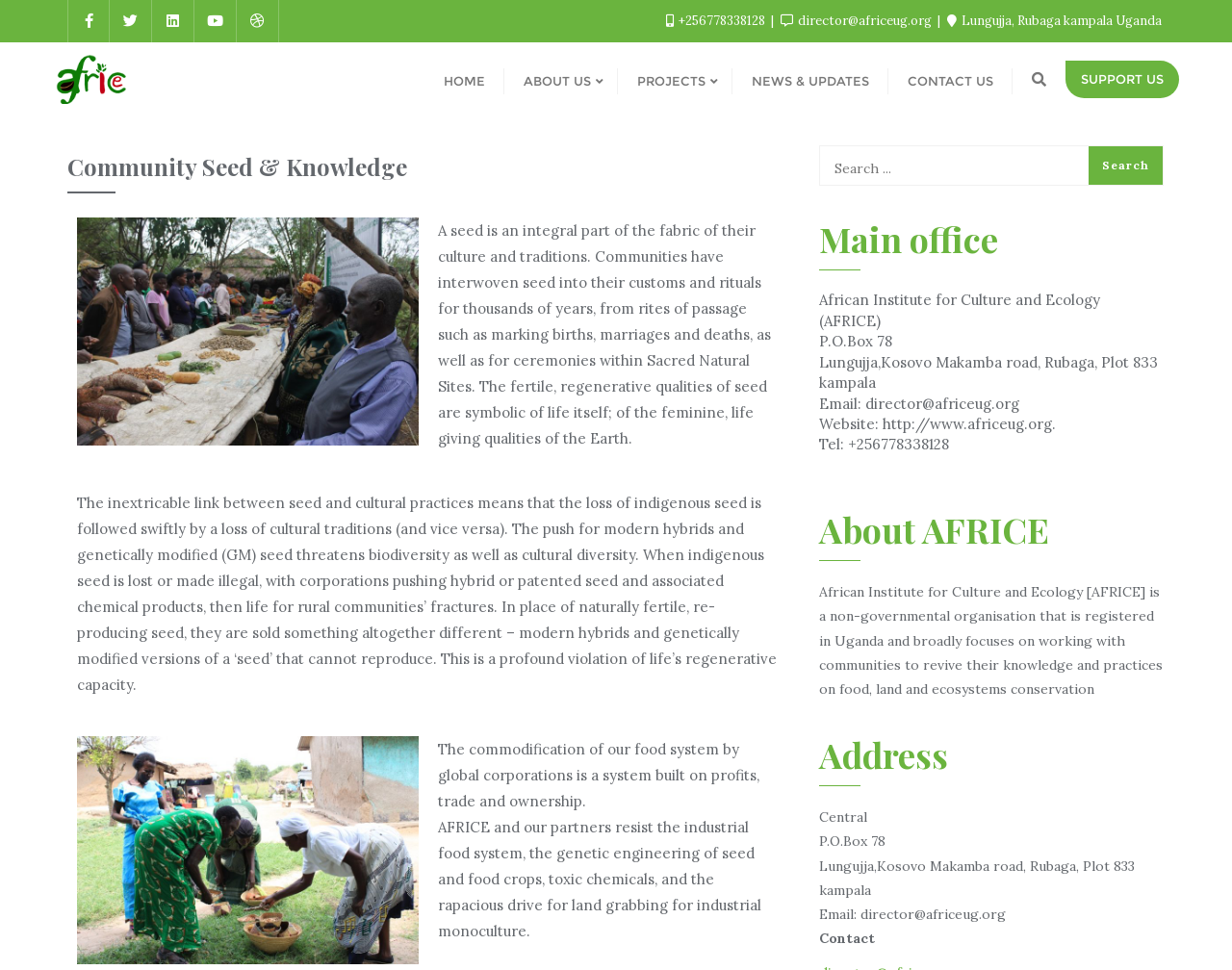Provide a one-word or one-phrase answer to the question:
What is the phone number of the organization?

+256778338128